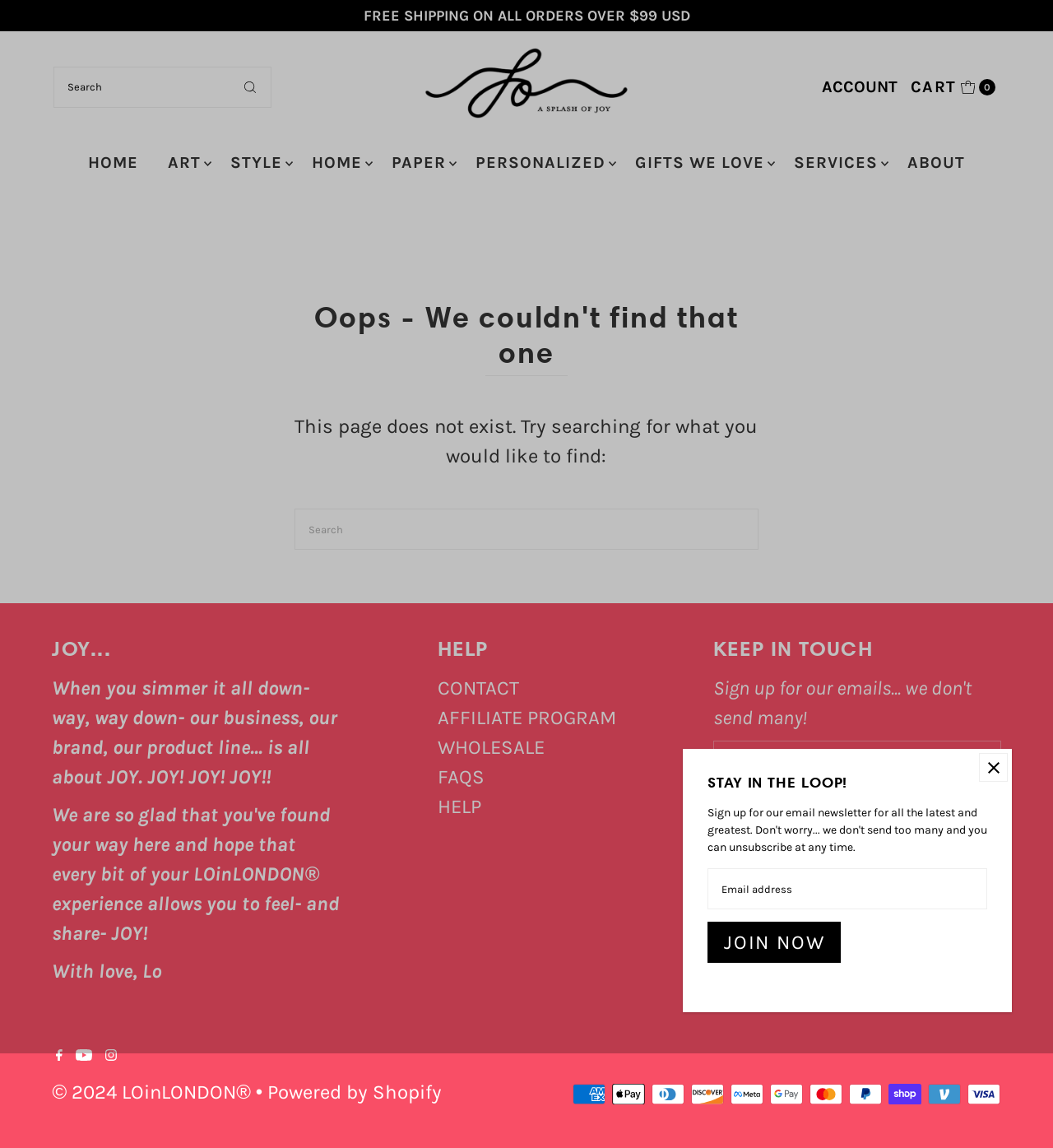Describe in detail what you see on the webpage.

This webpage appears to be an error page for LOinLONDON, a shopping website. At the top, there is a prominent message "FREE SHIPPING ON ALL ORDERS OVER $99 USD" and a search bar with a combobox and a button. Below this, there are several links to different sections of the website, including "HOME", "ART", "STYLE", and more.

The main content of the page is an error message, "Oops - We couldn't find that one", with a description "This page does not exist. Try searching for what you would like to find:". There is also a search box below this message.

On the left side of the page, there is a section with a heading "JOY..." and a paragraph of text about the brand's mission. Below this, there are links to "HELP", "CONTACT", "AFFILIATE PROGRAM", and more.

On the right side of the page, there is a section with a heading "KEEP IN TOUCH" and a textbox to enter an email address, along with a "Subscribe" button.

At the bottom of the page, there are links to social media platforms, including Facebook, YouTube, and Instagram. There is also a copyright notice and a list of payment methods accepted by the website, including American Express, Apple Pay, and more.

There is a popup window with a heading "STAY IN THE LOOP!" and a textbox to enter an email address, along with a "JOIN NOW" button. The popup window has a "Close" button at the top right corner.